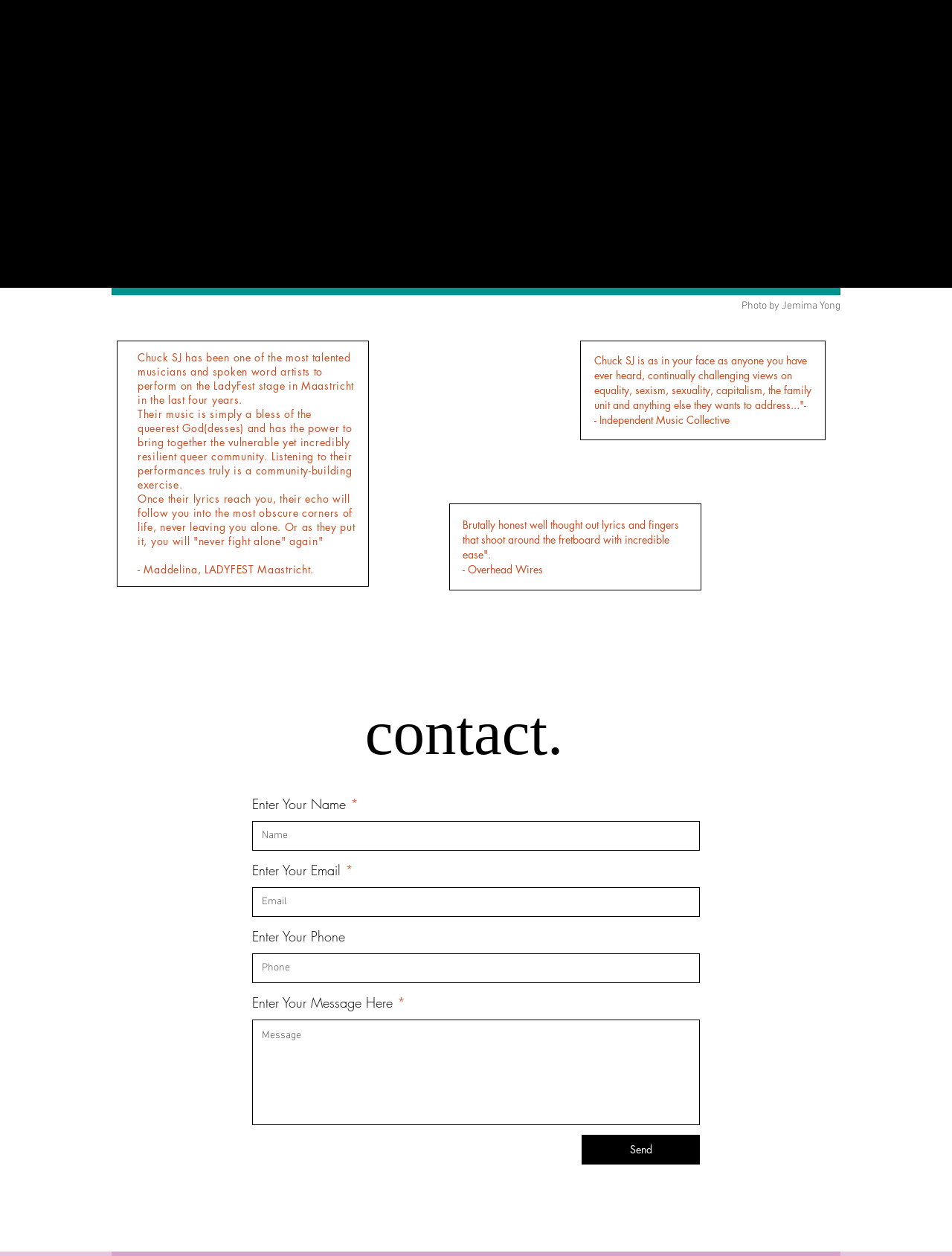Please indicate the bounding box coordinates of the element's region to be clicked to achieve the instruction: "Visit Facebook". Provide the coordinates as four float numbers between 0 and 1, i.e., [left, top, right, bottom].

[0.265, 0.914, 0.298, 0.938]